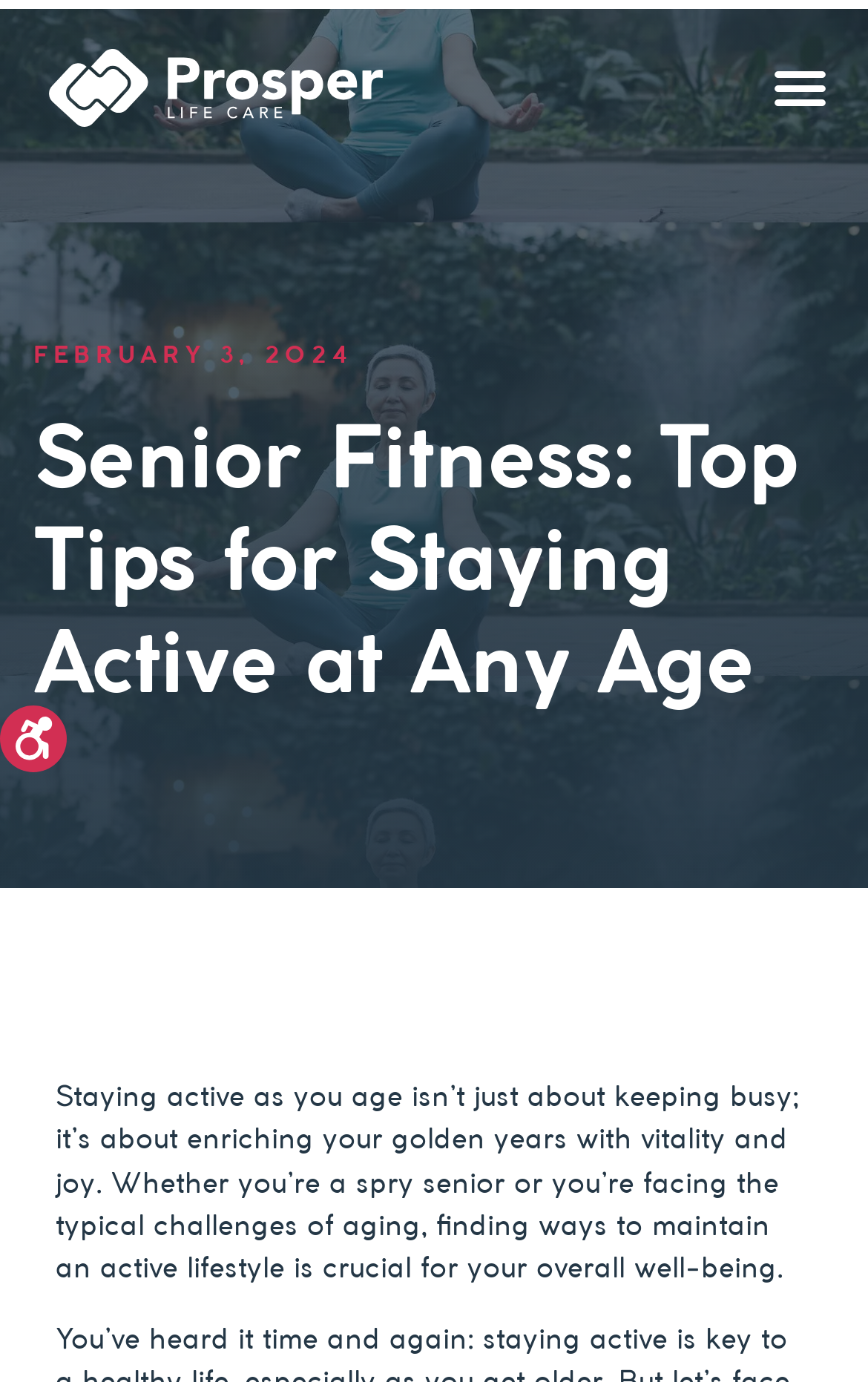What is the tone of the article?
Using the image as a reference, deliver a detailed and thorough answer to the question.

The tone of the article is encouraging, as it uses phrases like 'enriching your golden years with vitality and joy' and 'maintain an active lifestyle is crucial for your overall well-being', which suggest a positive and motivational tone.